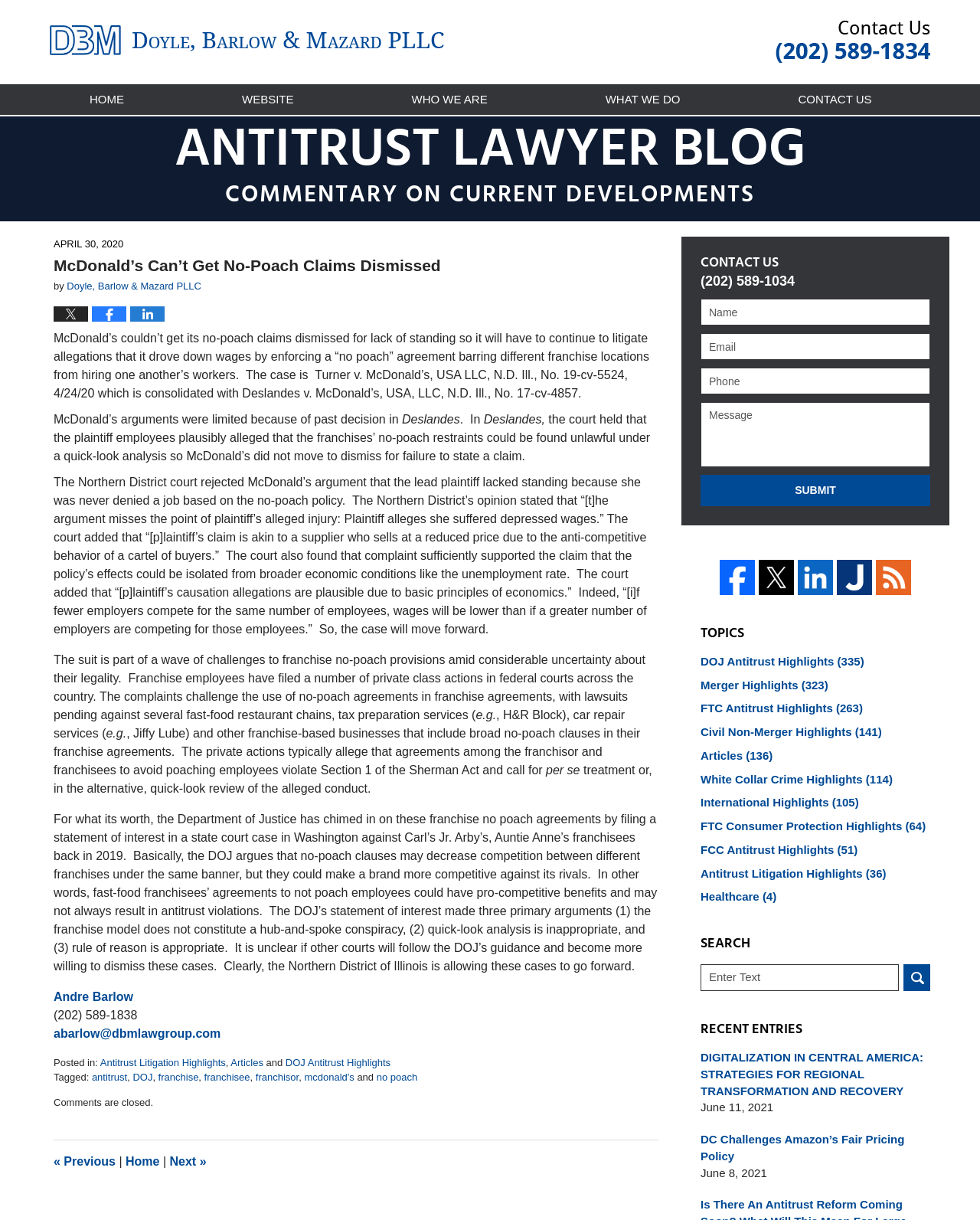What is the phone number of the law firm?
Please answer the question with a detailed response using the information from the screenshot.

The phone number of the law firm can be found at the bottom of the webpage, where it says '(202) 589-1034'. This is the contact information provided for the law firm.